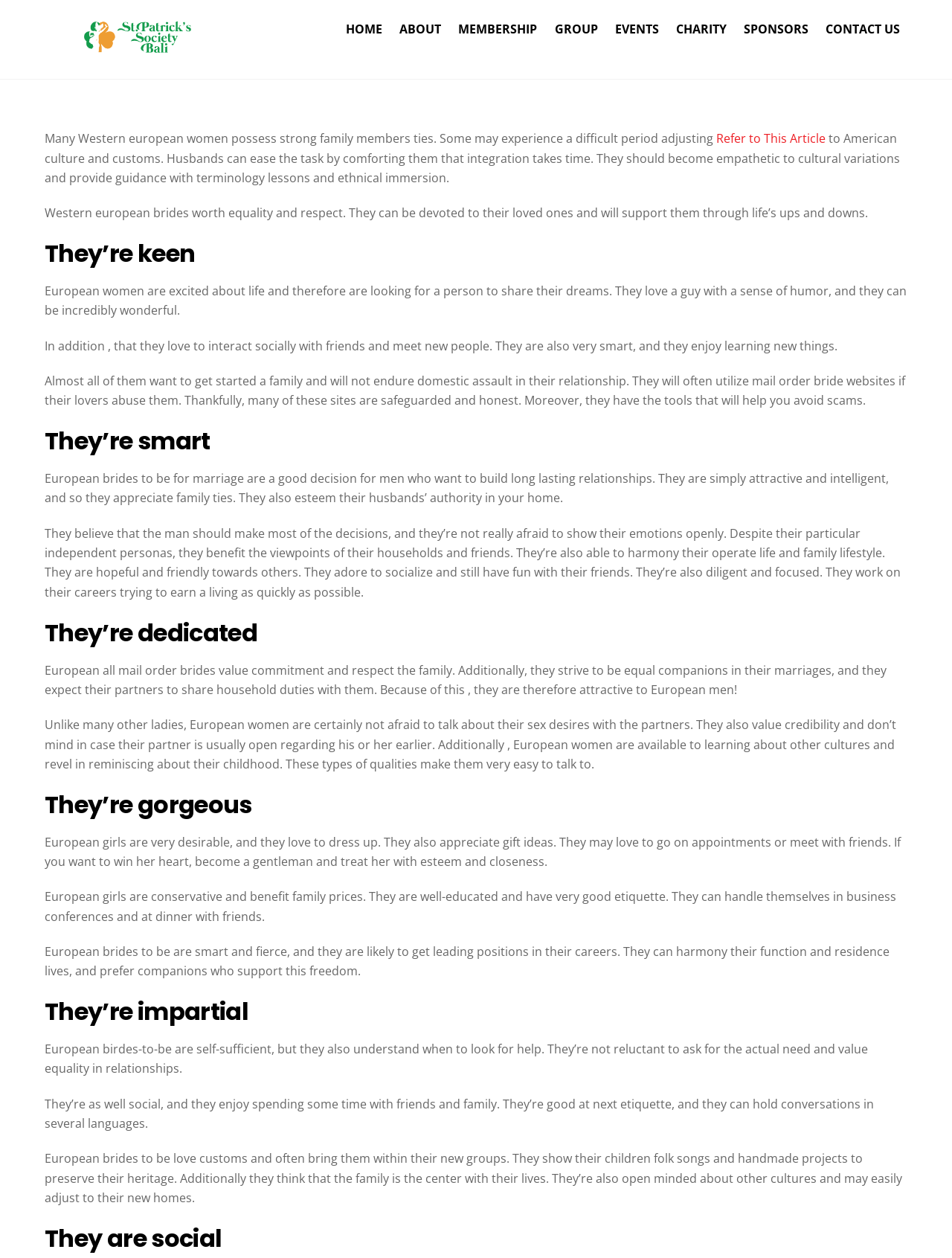What is the characteristic of European women in business meetings?
Provide an in-depth answer to the question, covering all aspects.

According to the webpage, European women are well-educated and have good etiquette. This can be found in the paragraph that starts with 'European girls are conservative and value family values.' It explains that they can handle themselves in business meetings and at dinner with friends.